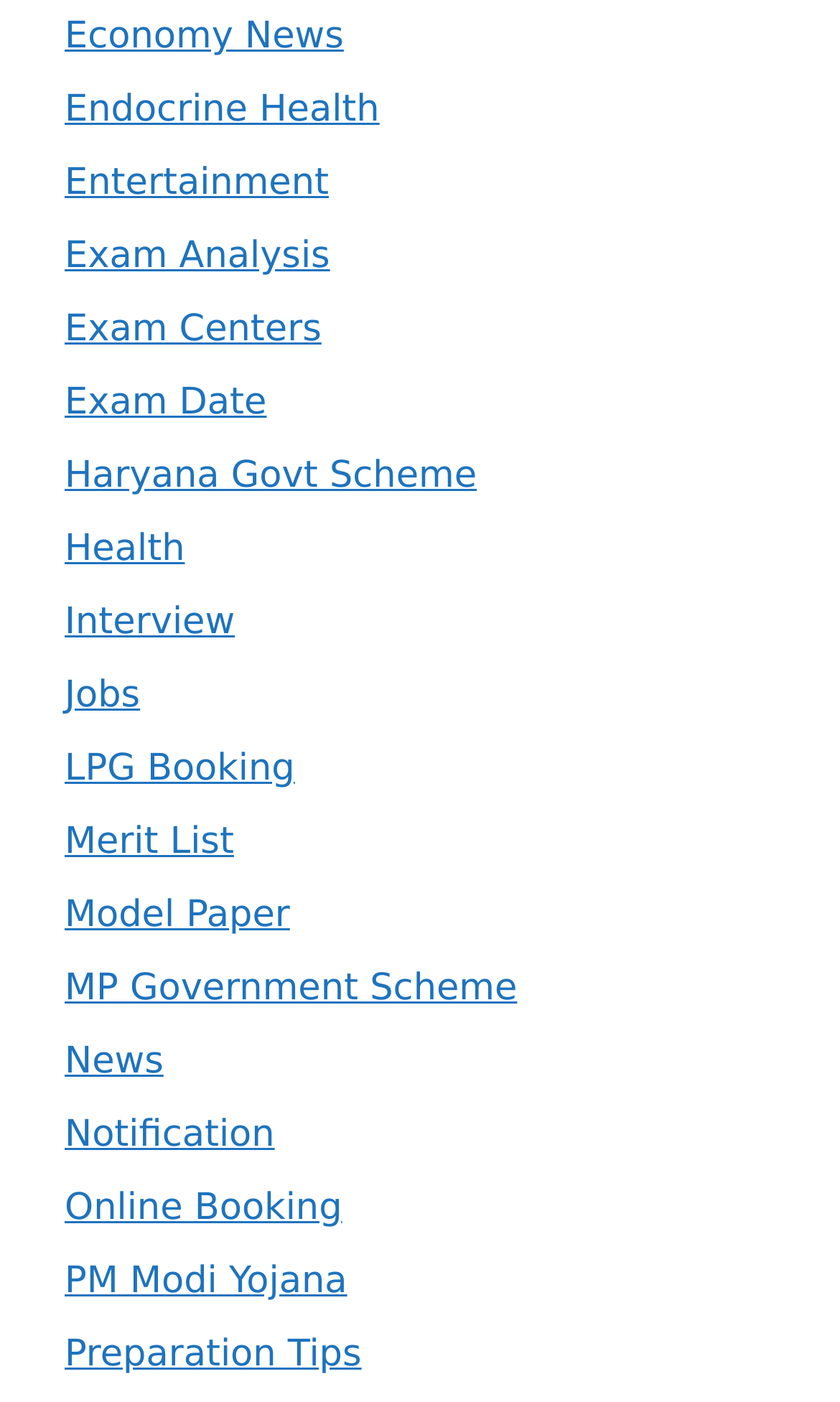Give the bounding box coordinates for the element described as: "MP Government Scheme".

[0.077, 0.69, 0.616, 0.721]